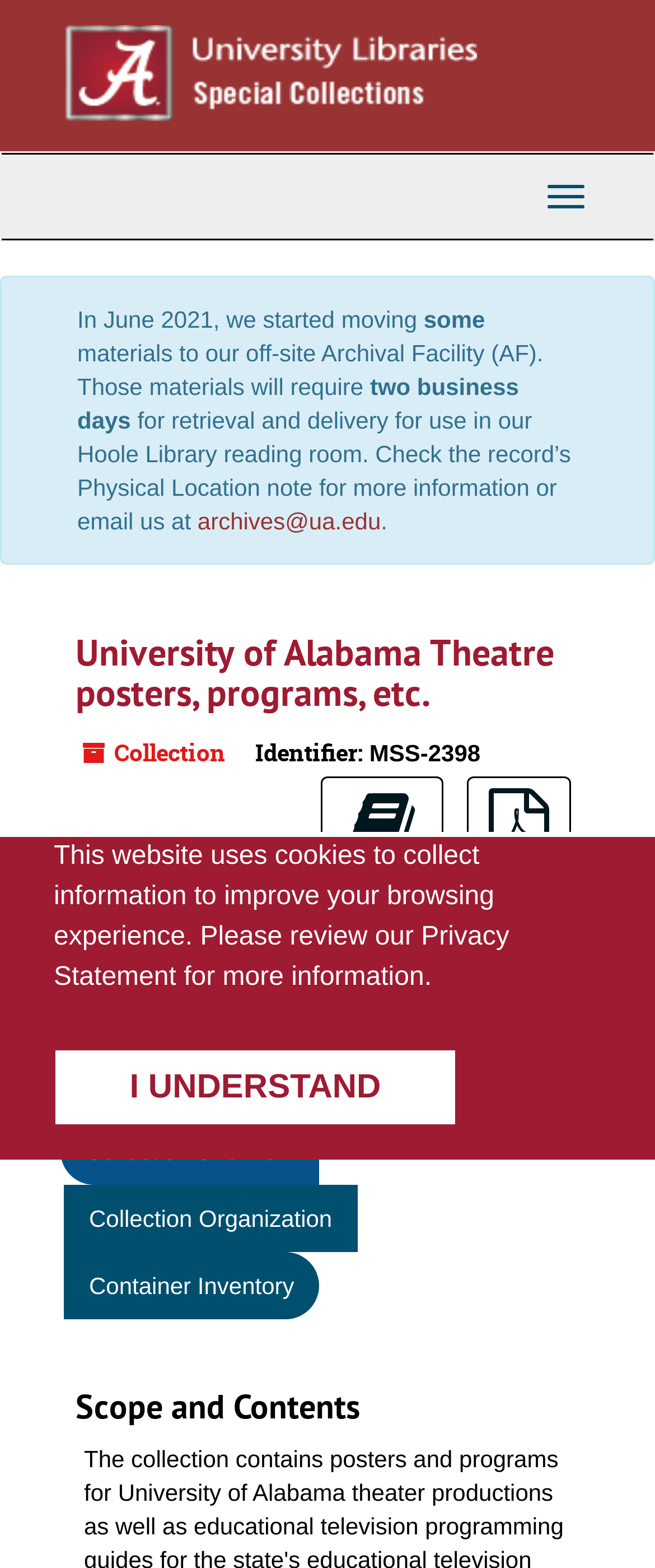Offer an in-depth caption of the entire webpage.

The webpage is about the University of Alabama Theatre posters, programs, and other related materials. At the top left, there is an image of the University of Alabama University Libraries. Below the image, there is a top-level navigation bar that spans the entire width of the page. On the right side of the navigation bar, there is a button to toggle the navigation.

The main content of the page starts with a paragraph of text that explains the movement of materials to an off-site Archival Facility and the process of retrieving and delivering them to the Hoole Library reading room. This paragraph is followed by a heading that displays the title of the collection, "University of Alabama Theatre posters, programs, etc." 

Below the heading, there are several lines of text that provide information about the collection, including its identifier, MSS-2398. On the right side of the page, there are page actions, including buttons to cite and print the page.

Further down the page, there is a hierarchical navigation menu that provides links to related pages, including the University of Alabama Libraries Special Collections and Collection Overview. There are also links to Collection Organization and Container Inventory.

The page also has a section titled "Scope and Contents" and a notice at the bottom that informs users about the use of cookies to improve their browsing experience, with a link to the Privacy Statement. Finally, there is a button to acknowledge the use of cookies.